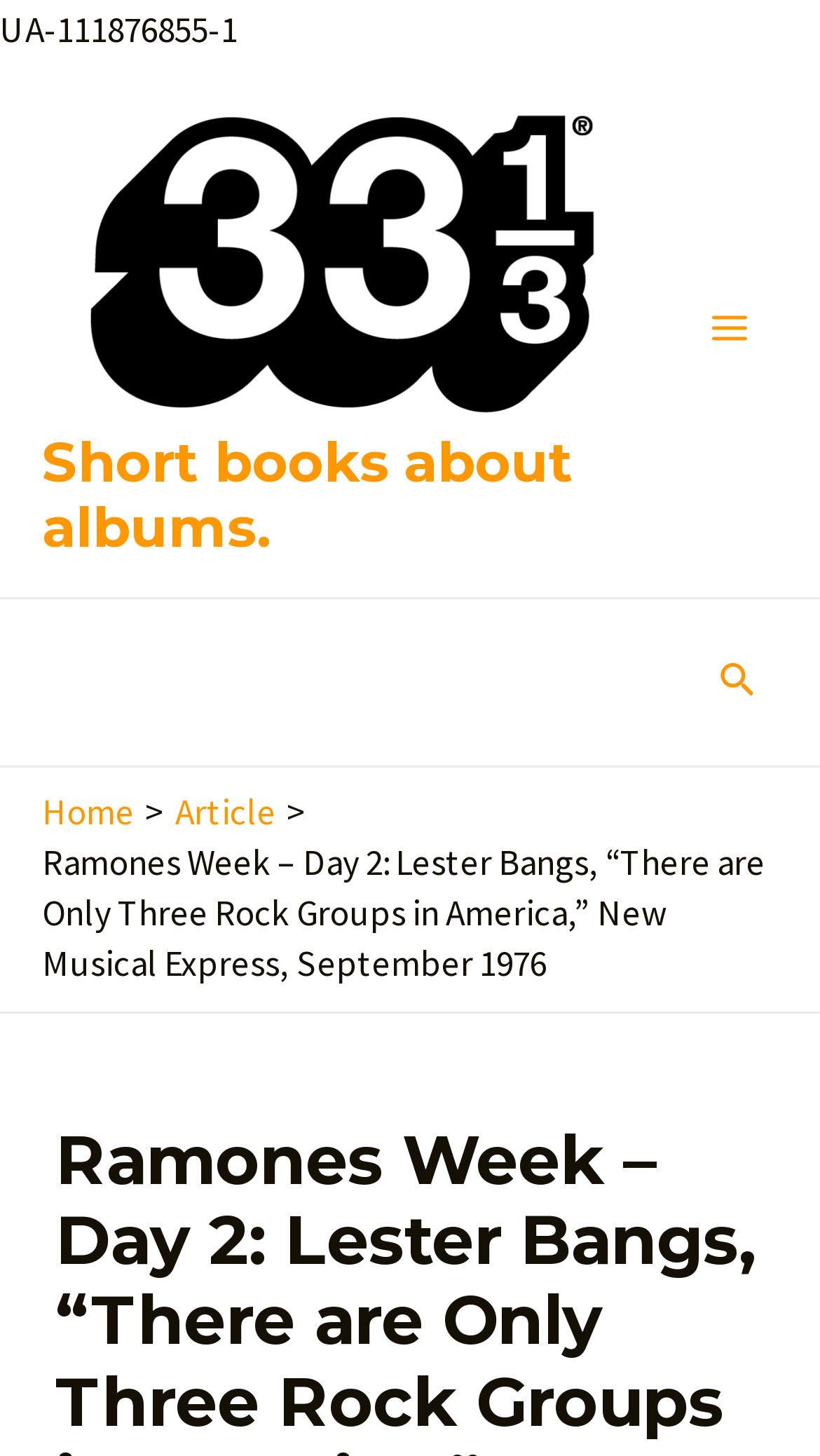Give a one-word or short-phrase answer to the following question: 
What is the name of the author mentioned?

Nicholas Rombes